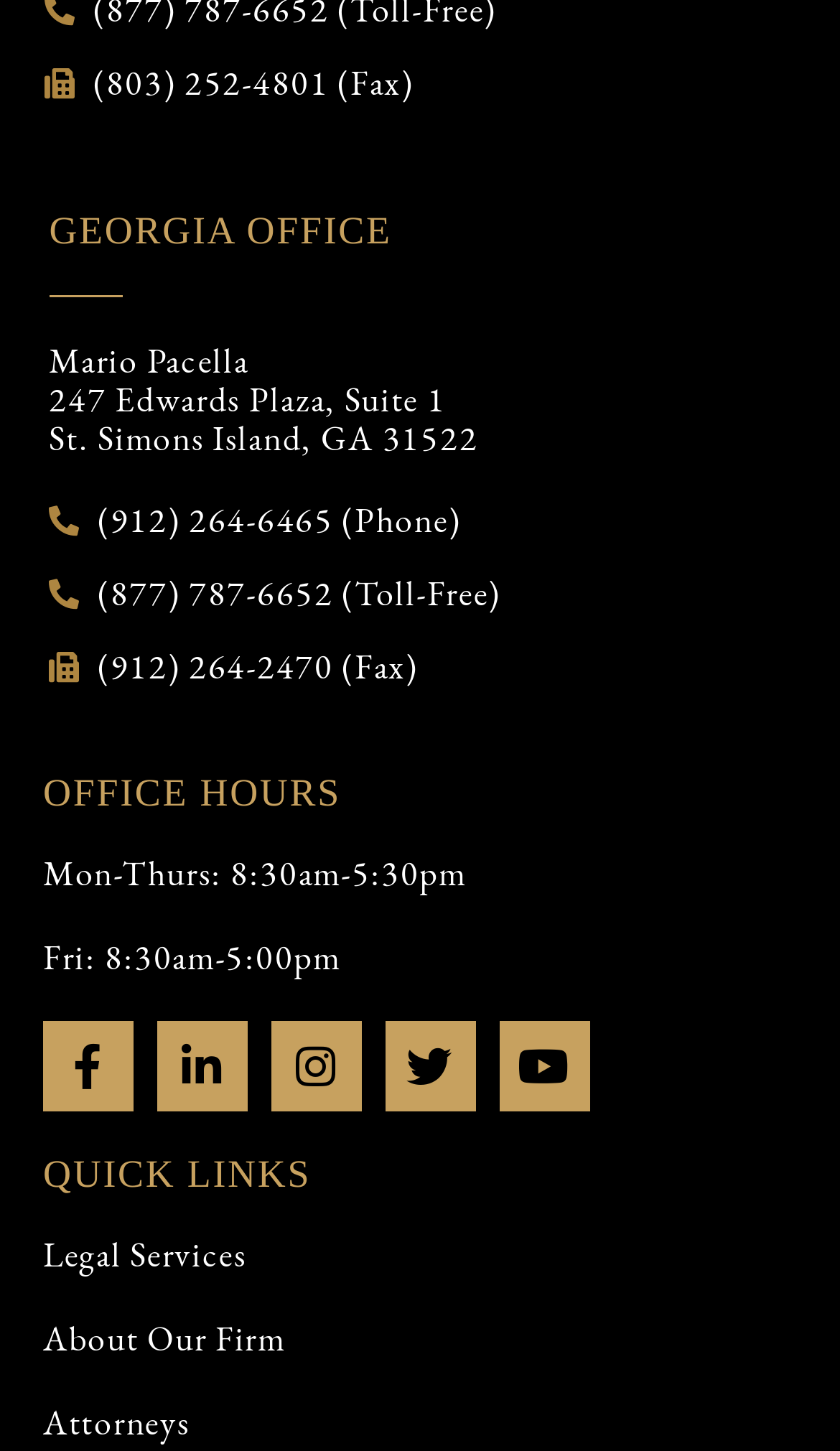What is the fax number of Mario Pacella?
Look at the image and answer with only one word or phrase.

(912) 264-2470